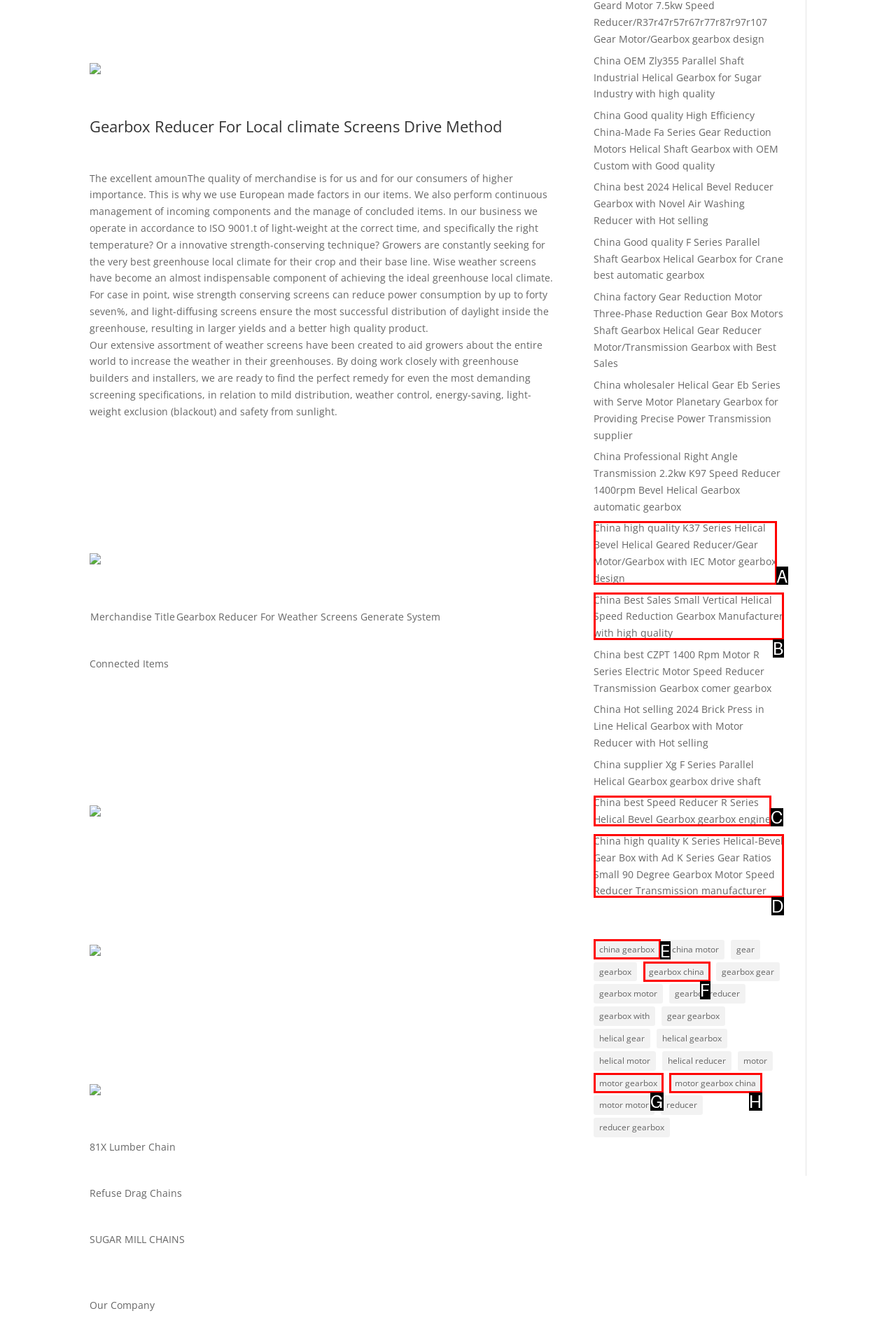From the description: motor gearbox china, select the HTML element that fits best. Reply with the letter of the appropriate option.

H